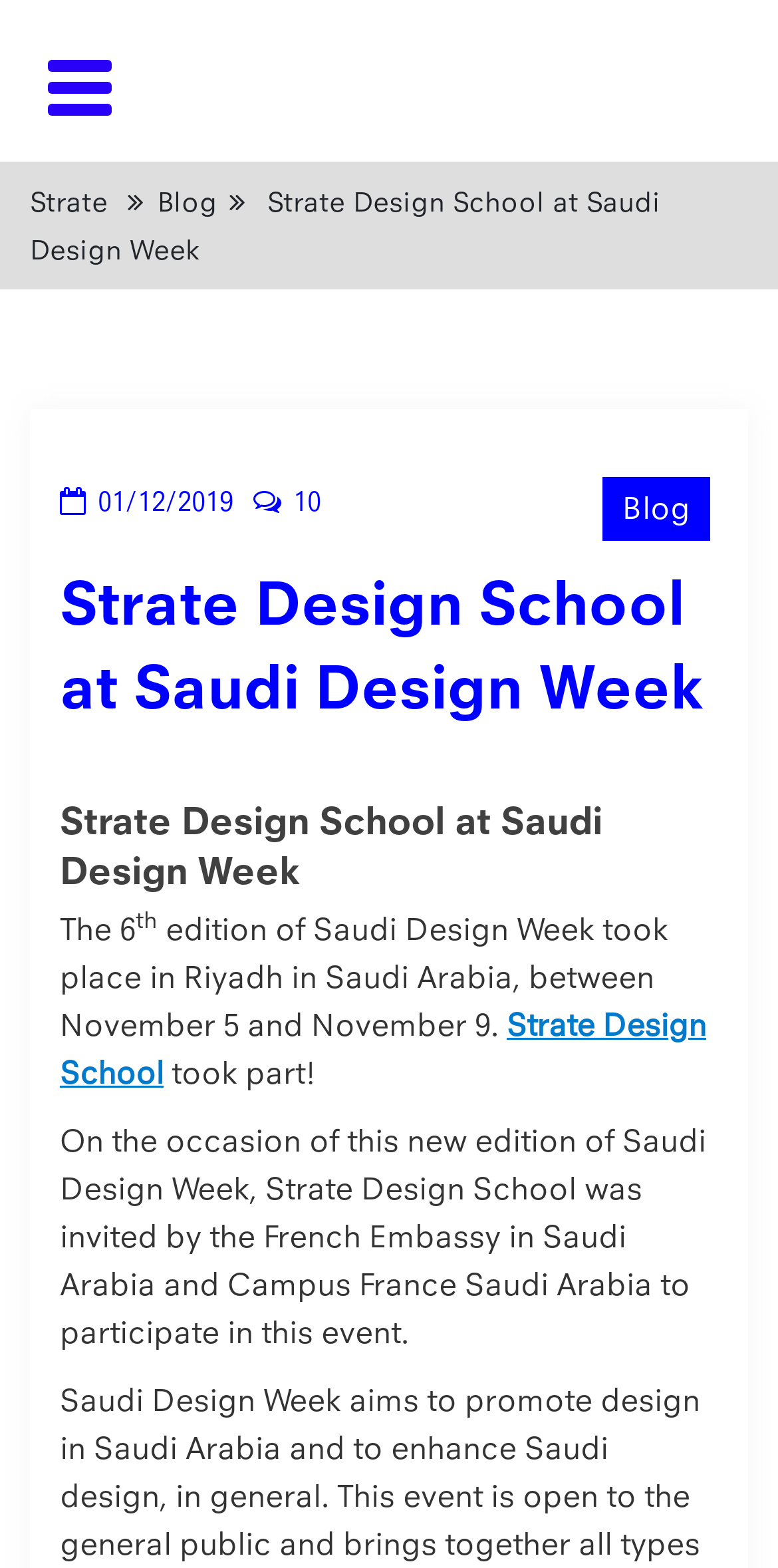Using the provided element description, identify the bounding box coordinates as (top-left x, top-left y, bottom-right x, bottom-right y). Ensure all values are between 0 and 1. Description: parent_node: Contact

None